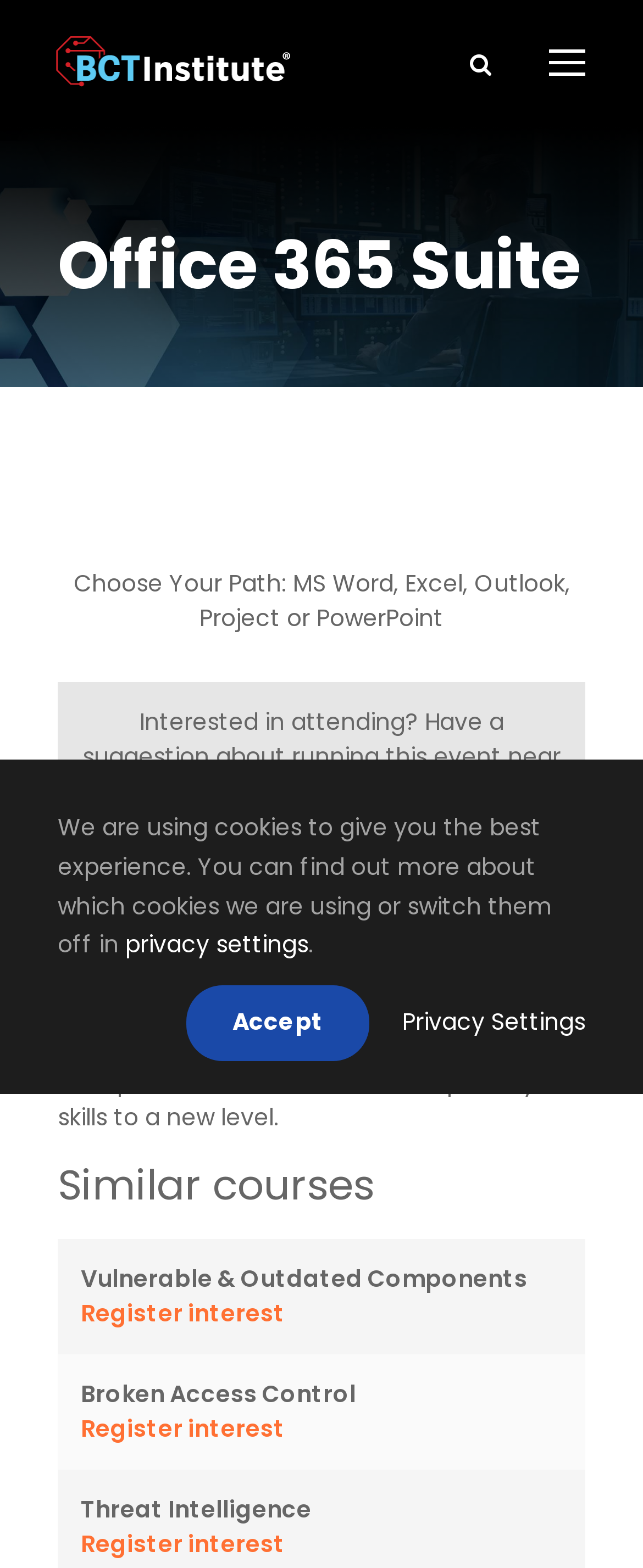Identify the bounding box coordinates of the clickable region to carry out the given instruction: "View privacy settings".

[0.195, 0.592, 0.479, 0.613]